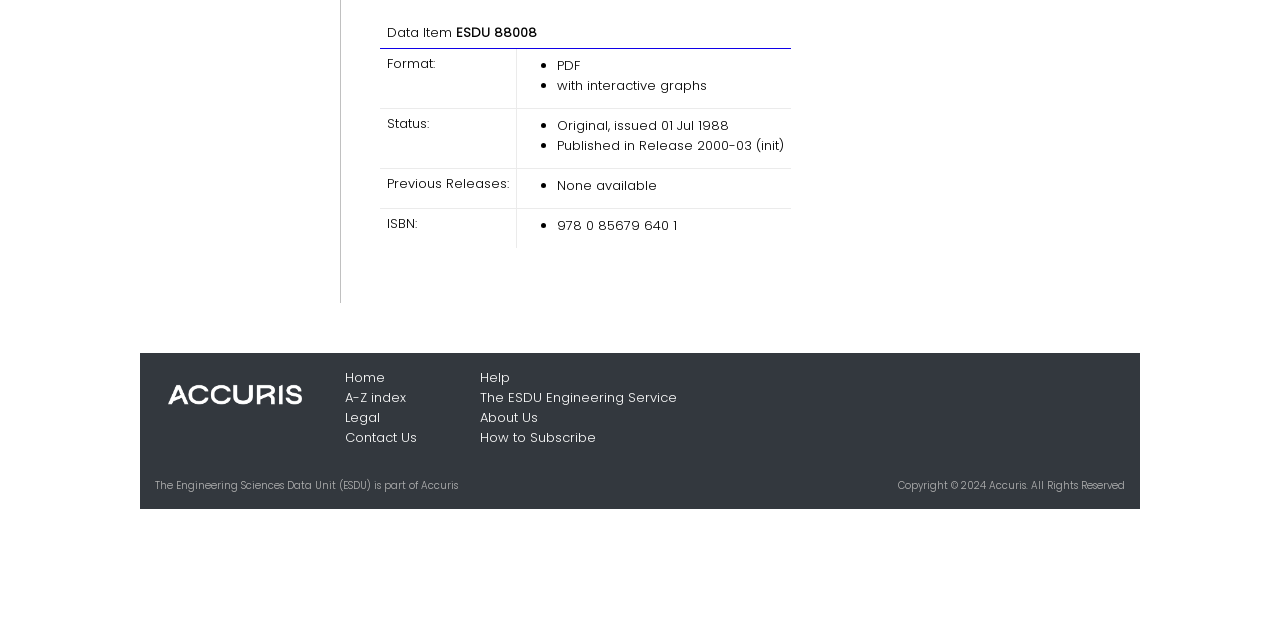Please provide the bounding box coordinates for the UI element as described: "The ESDU Engineering Service". The coordinates must be four floats between 0 and 1, represented as [left, top, right, bottom].

[0.375, 0.606, 0.529, 0.636]